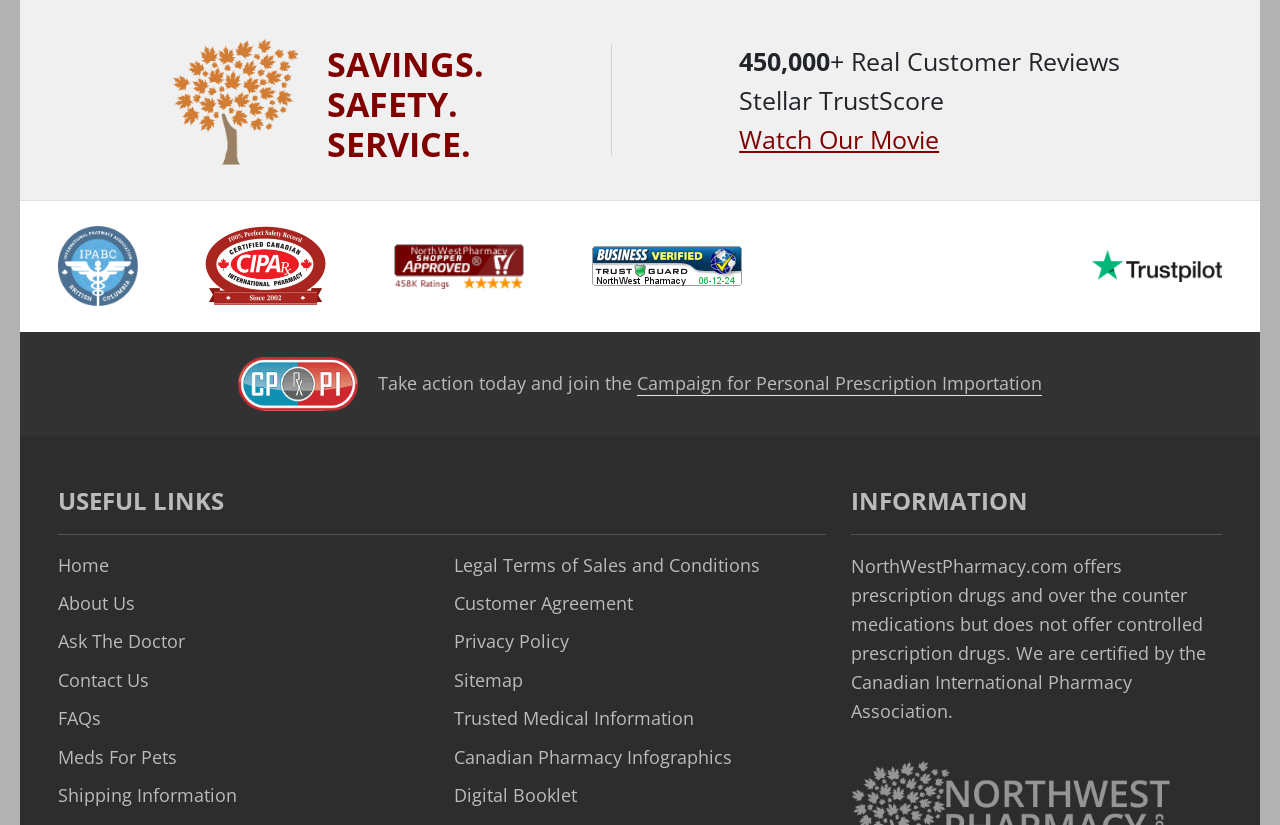Show the bounding box coordinates for the element that needs to be clicked to execute the following instruction: "Learn about Trusted Medical Information". Provide the coordinates in the form of four float numbers between 0 and 1, i.e., [left, top, right, bottom].

[0.355, 0.856, 0.542, 0.885]